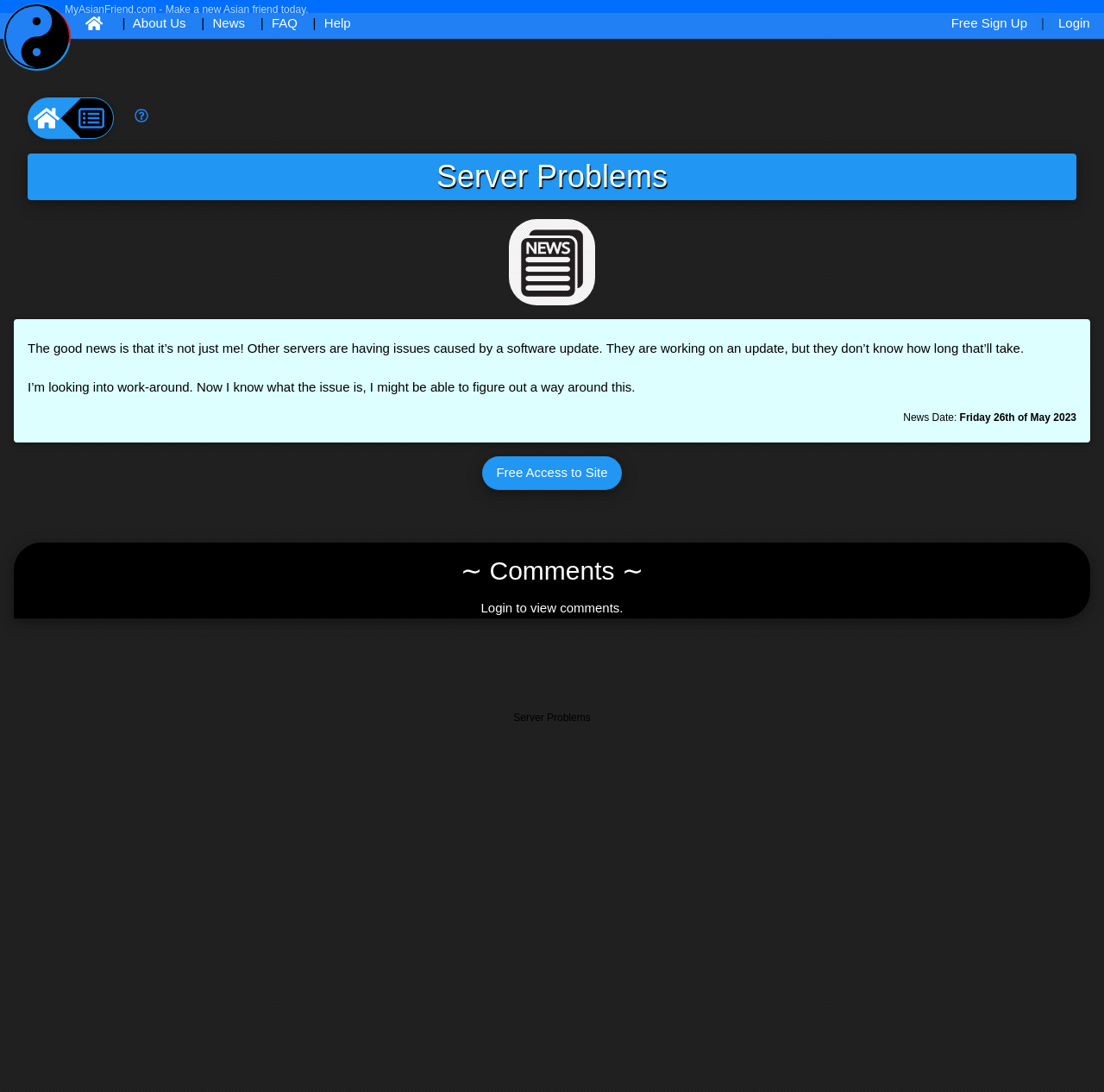What is required to view comments?
Based on the image, answer the question with a single word or brief phrase.

Login